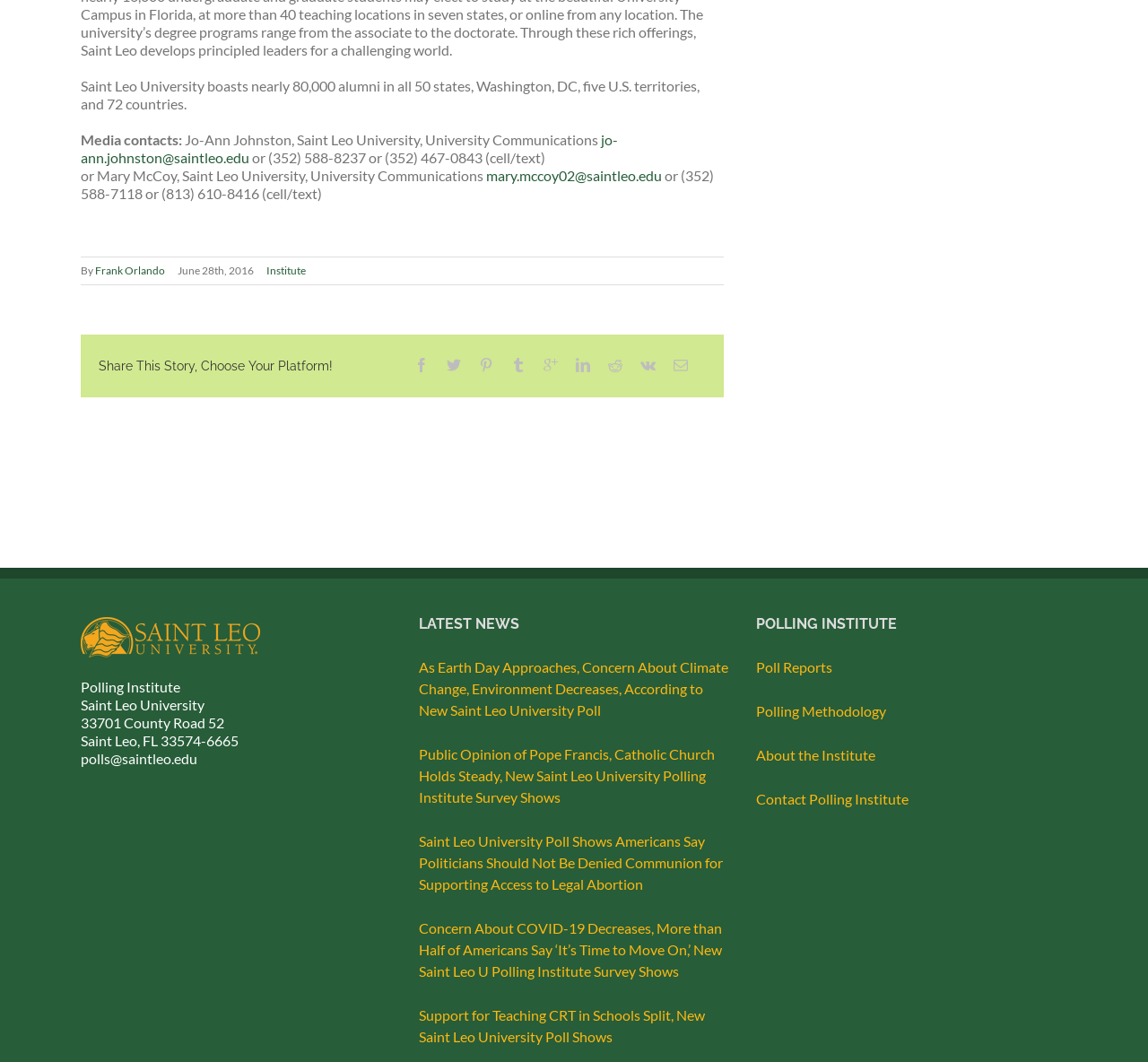Find the bounding box coordinates of the element I should click to carry out the following instruction: "Learn about the Polling Institute".

[0.659, 0.581, 0.93, 0.595]